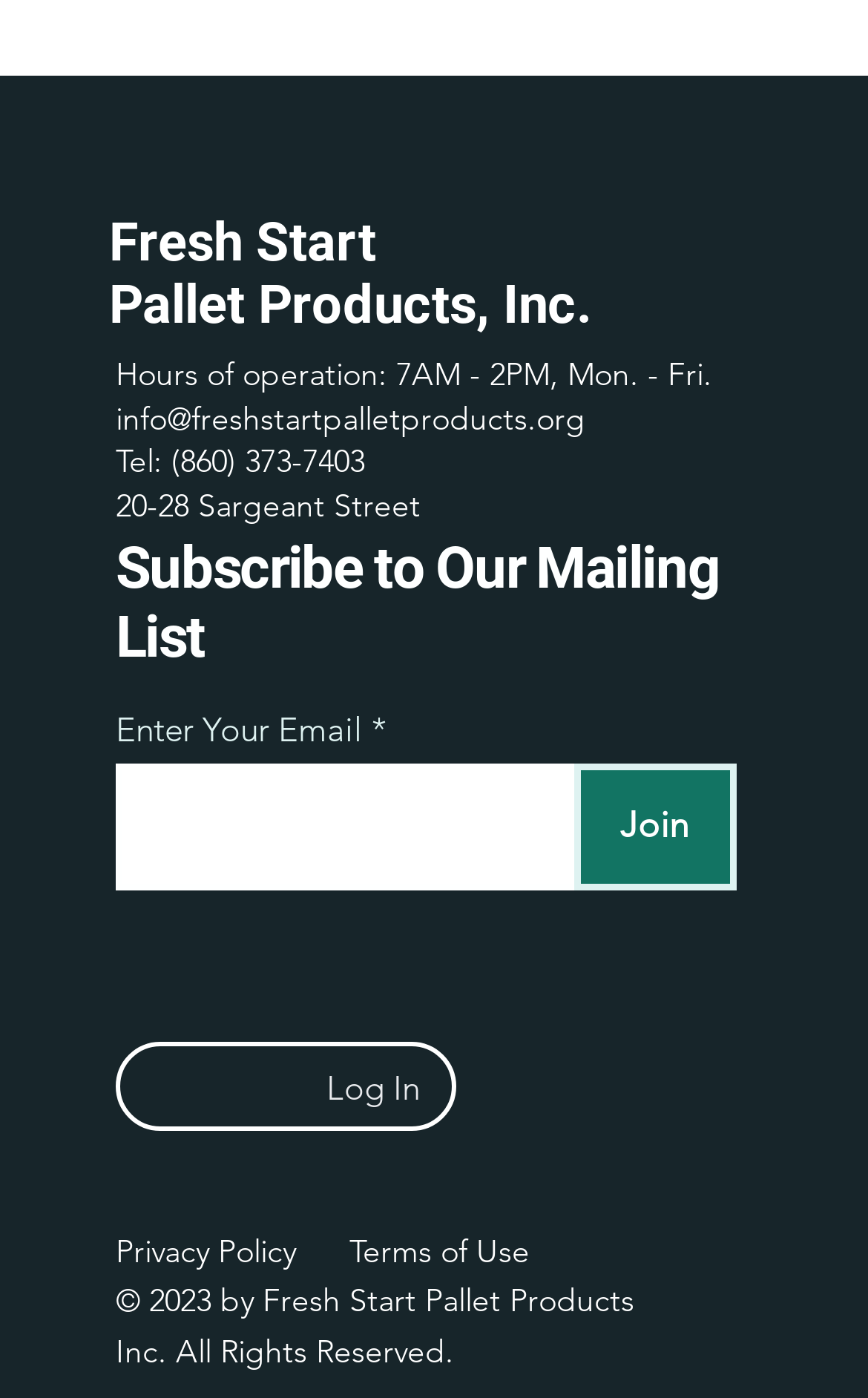What is the company's email address?
Utilize the image to construct a detailed and well-explained answer.

I found the company's email address by looking at the link element with the text 'info@freshstartpalletproducts.org' which is located near the top of the webpage.